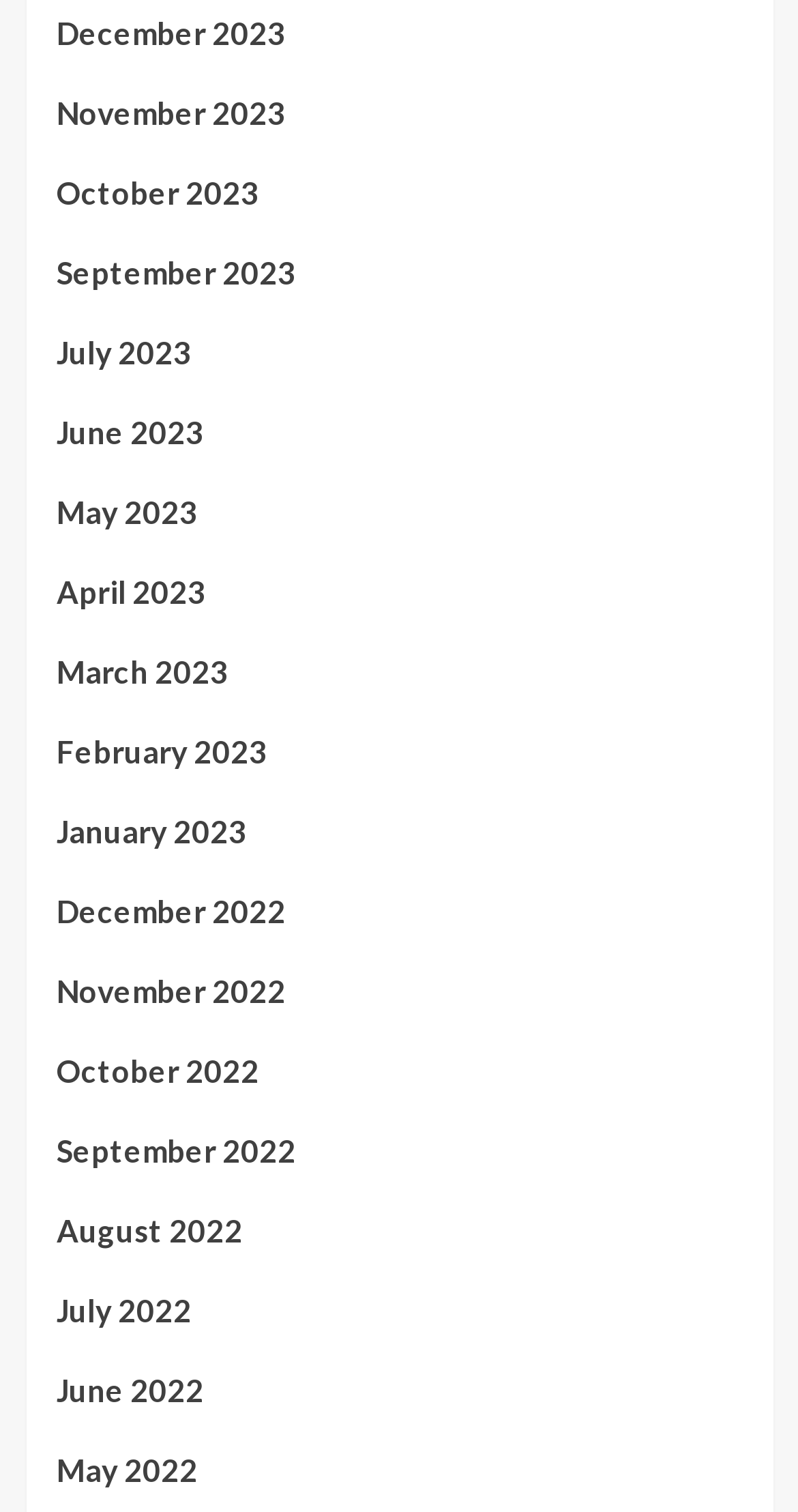Locate the bounding box coordinates of the clickable region necessary to complete the following instruction: "View June 2022". Provide the coordinates in the format of four float numbers between 0 and 1, i.e., [left, top, right, bottom].

[0.071, 0.903, 0.929, 0.956]